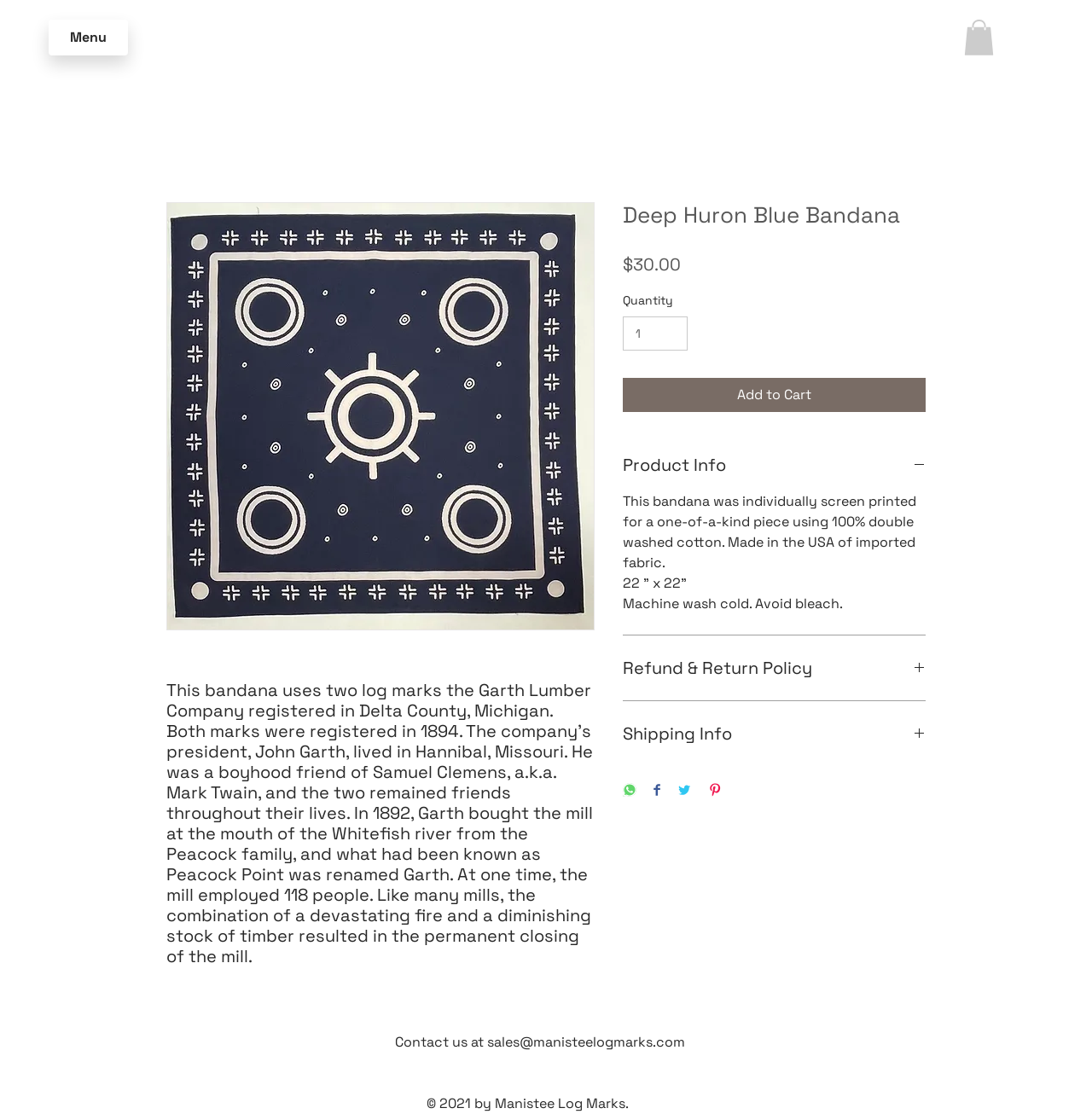Identify the bounding box coordinates for the element that needs to be clicked to fulfill this instruction: "Add to Cart". Provide the coordinates in the format of four float numbers between 0 and 1: [left, top, right, bottom].

[0.57, 0.339, 0.848, 0.37]